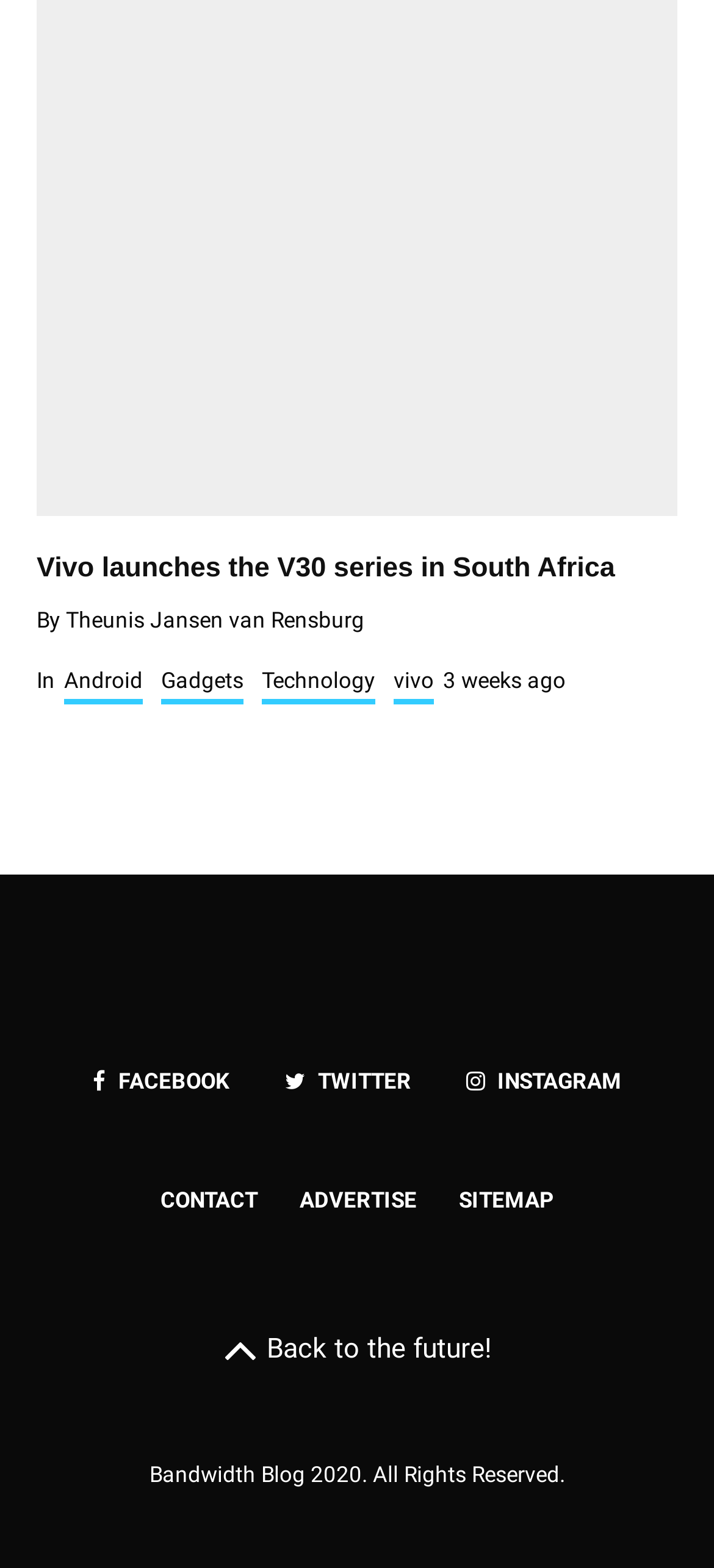Use the information in the screenshot to answer the question comprehensively: Who wrote the article?

The author of the article is mentioned in the link 'By Theunis Jansen van Rensburg' which is located below the main heading.